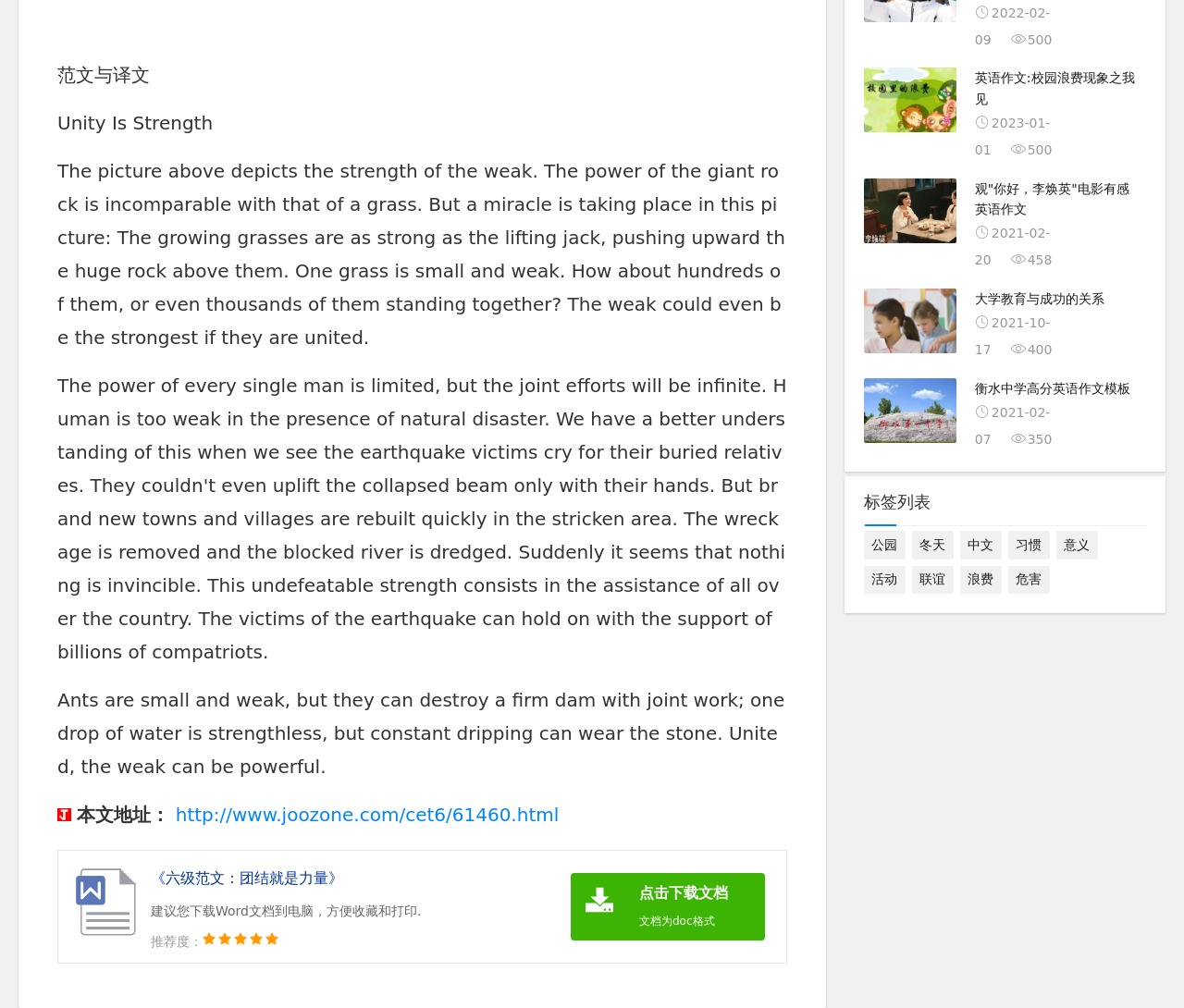How many images are there in the webpage?
Respond with a short answer, either a single word or a phrase, based on the image.

9